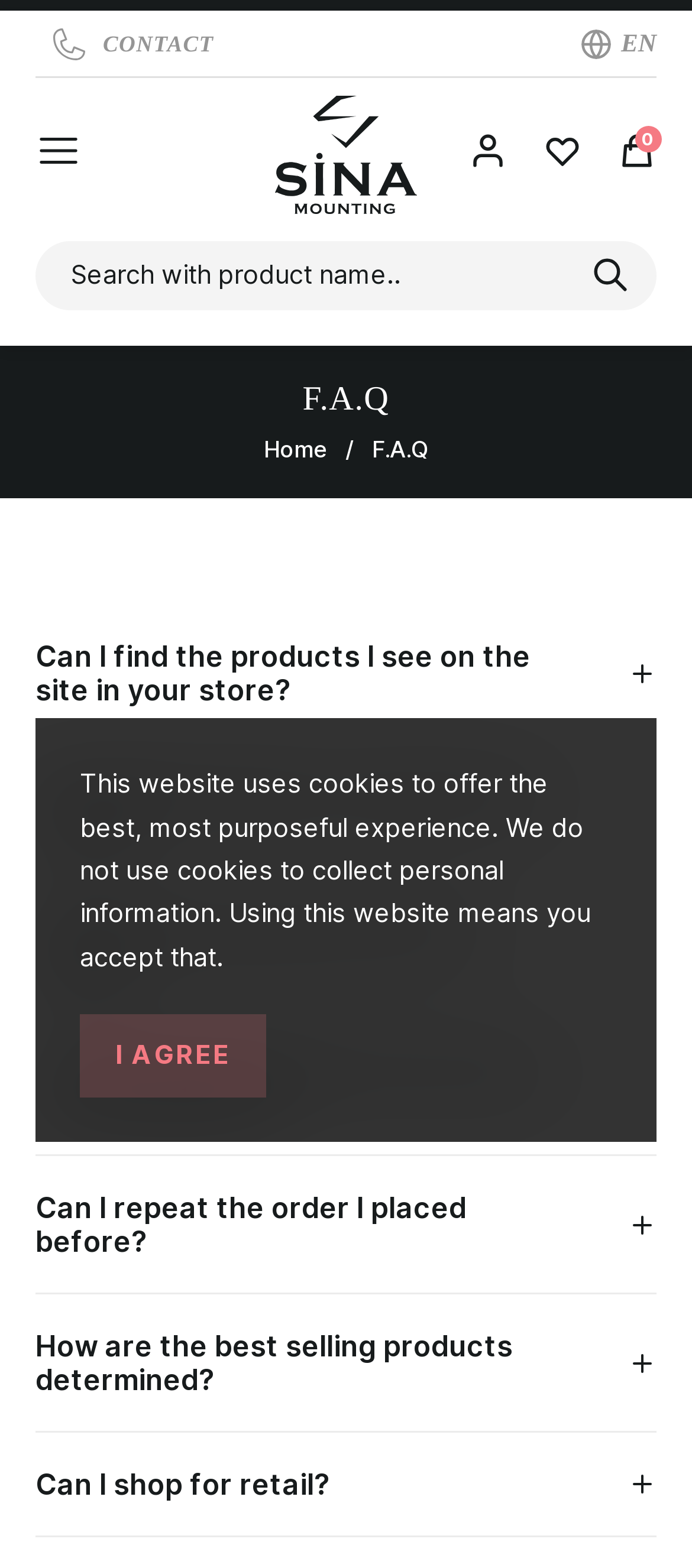What is the language of the website?
Please look at the screenshot and answer in one word or a short phrase.

EN